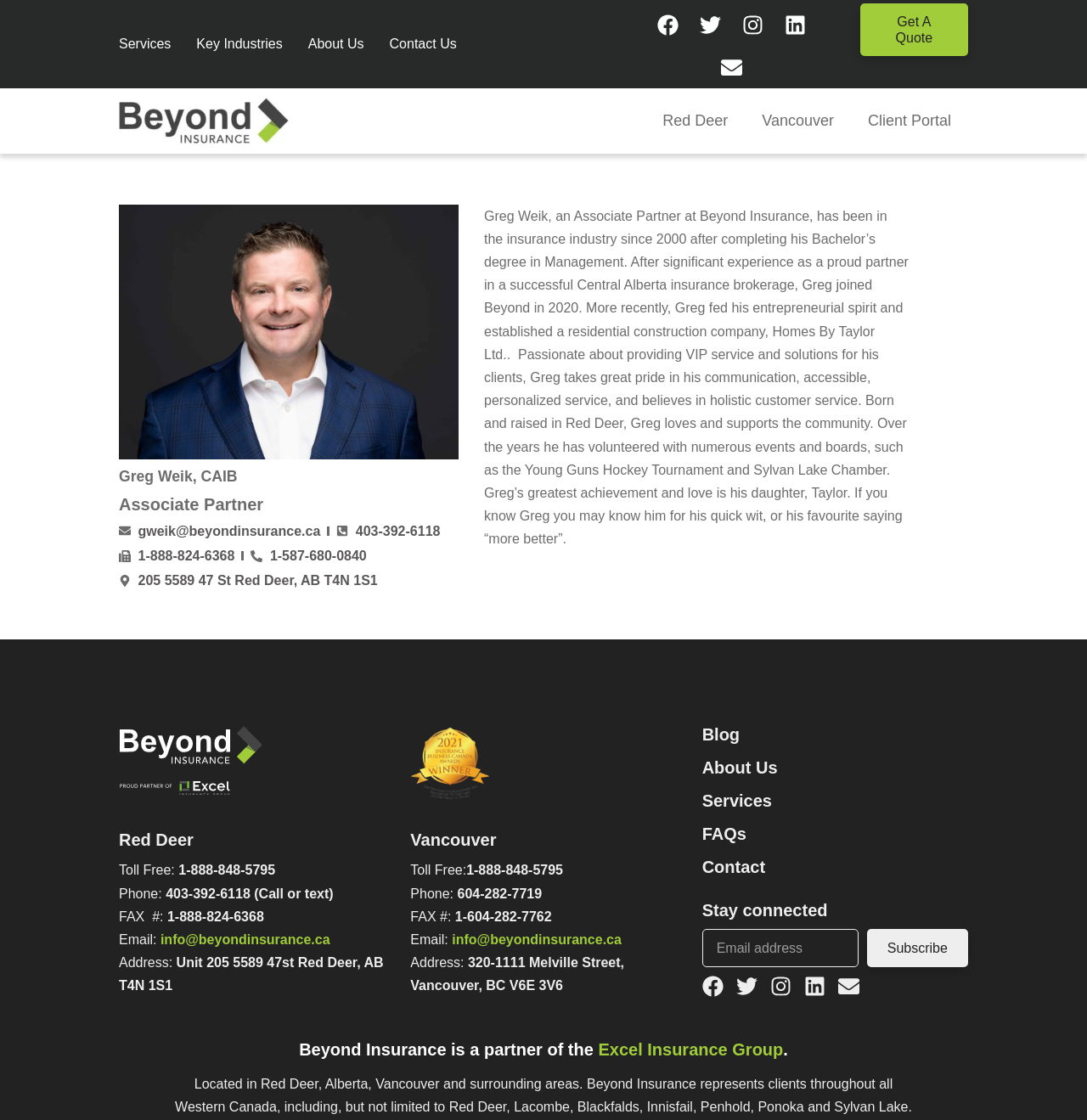Locate the bounding box coordinates of the element I should click to achieve the following instruction: "Search for something".

None